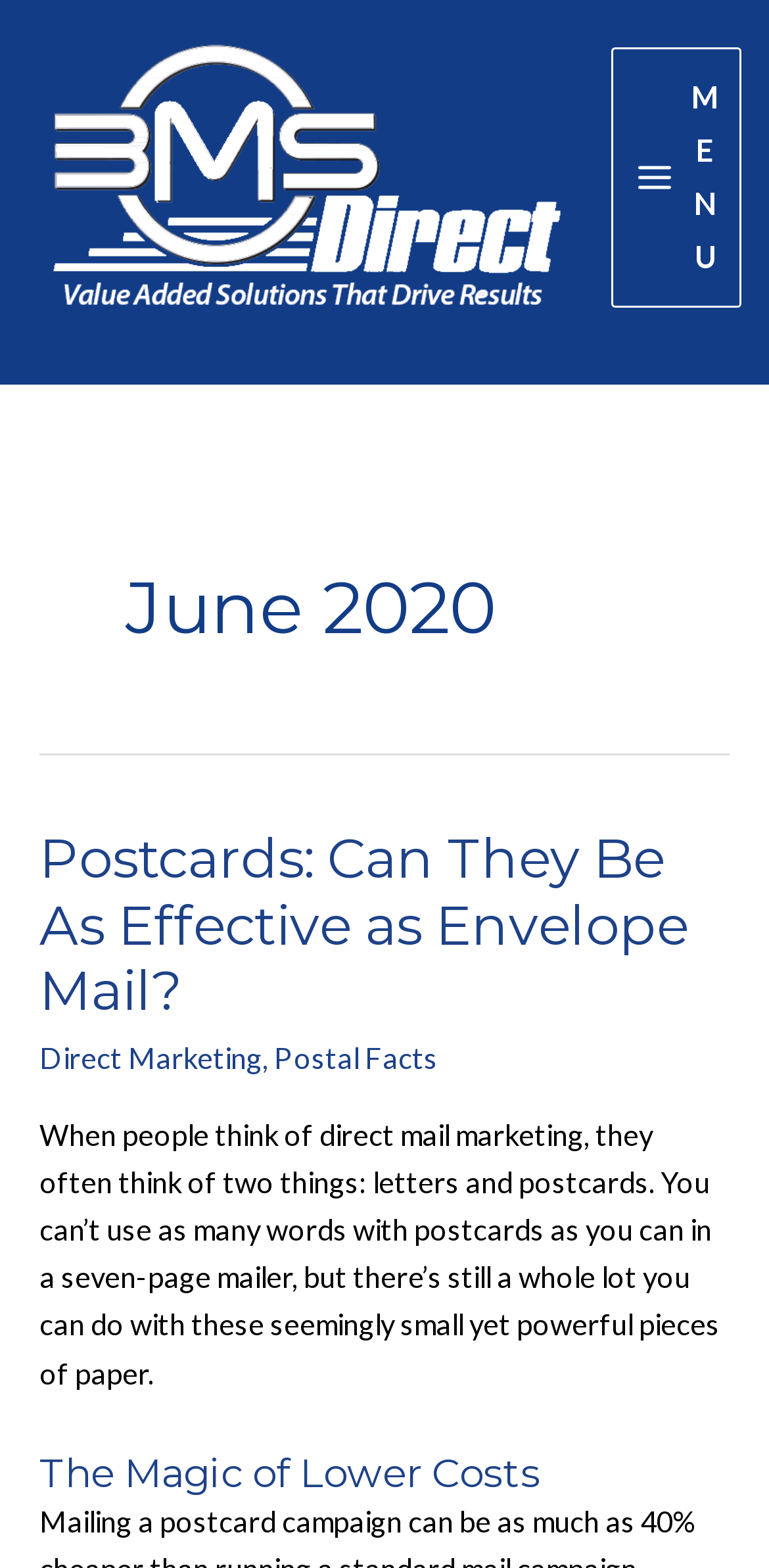Examine the screenshot and answer the question in as much detail as possible: How many links are in the 'June 2020' section?

By counting the link elements under the 'June 2020' heading, I found three links: 'Postcards: Can They Be As Effective as Envelope Mail?', 'Direct Marketing', and 'Postal Facts'.